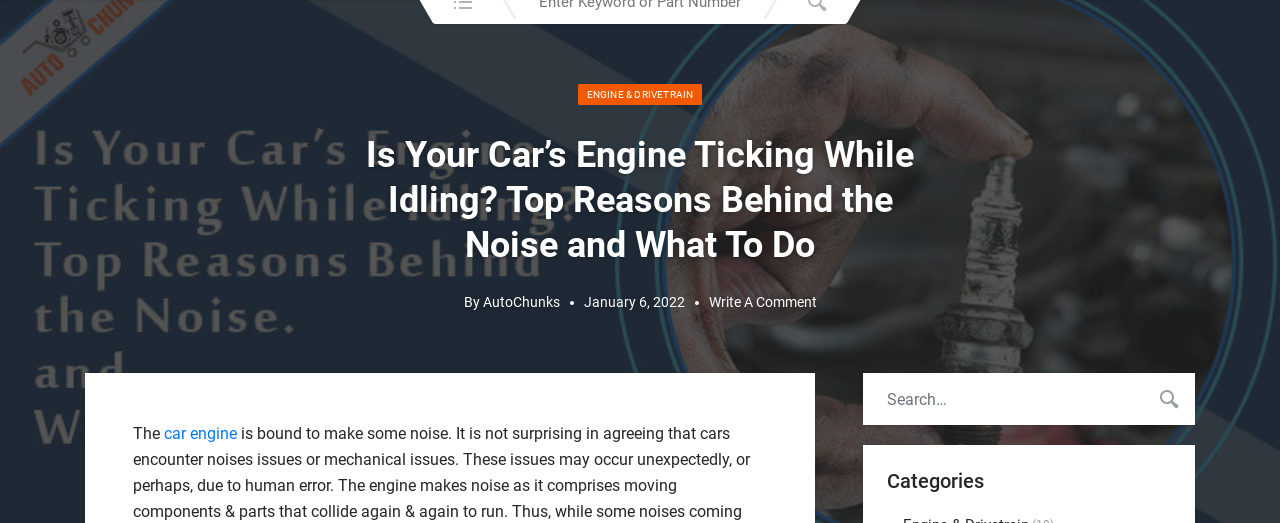What is the color of the backdrop in the image?
Give a detailed explanation using the information visible in the image.

The caption describes the design of the image, mentioning that it features an appealing blue backdrop with white text to ensure readability.